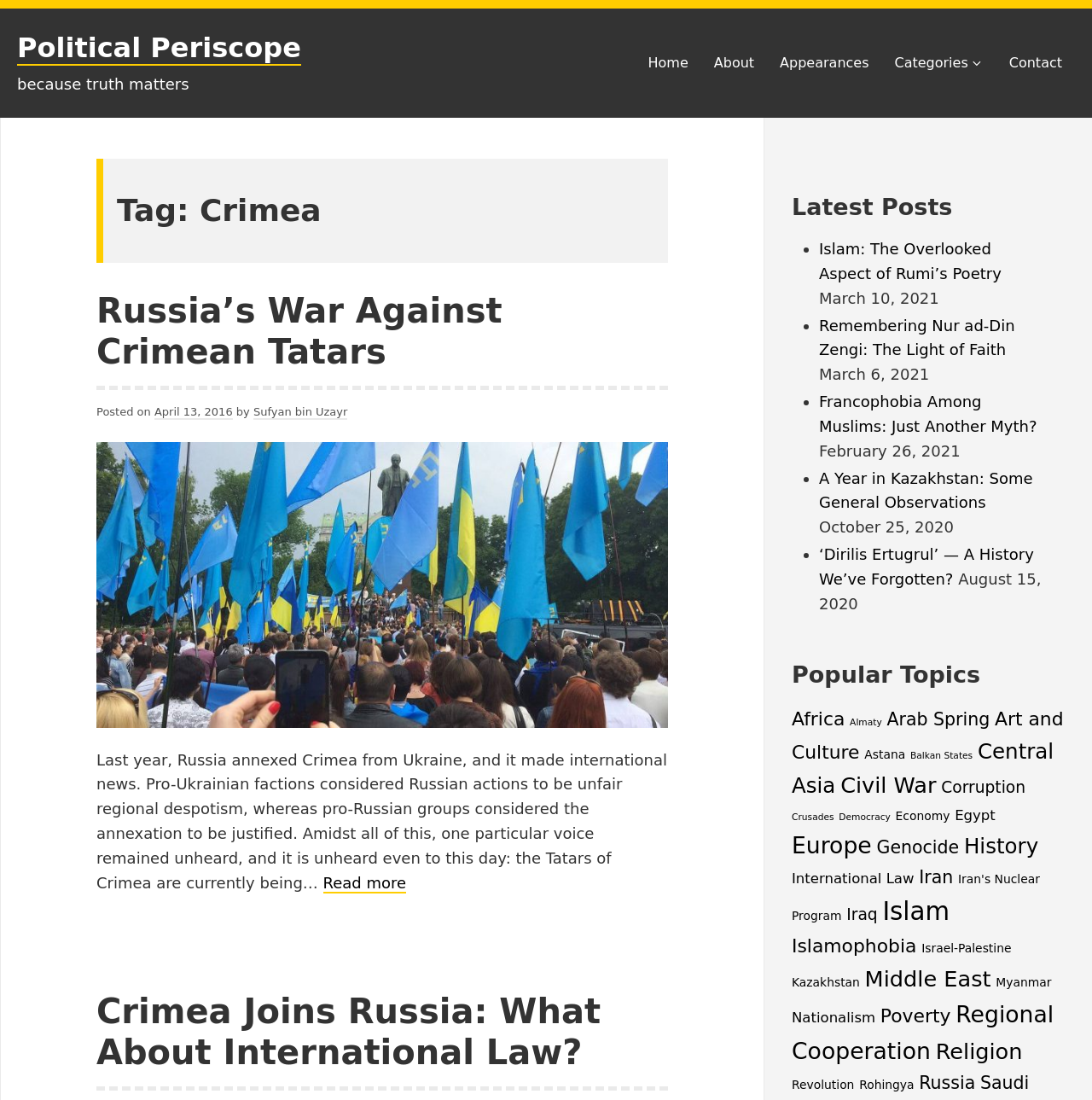Locate the bounding box coordinates of the area to click to fulfill this instruction: "Explore the topic 'Crimea' under 'Popular Topics'". The bounding box should be presented as four float numbers between 0 and 1, in the order [left, top, right, bottom].

[0.725, 0.644, 0.774, 0.663]